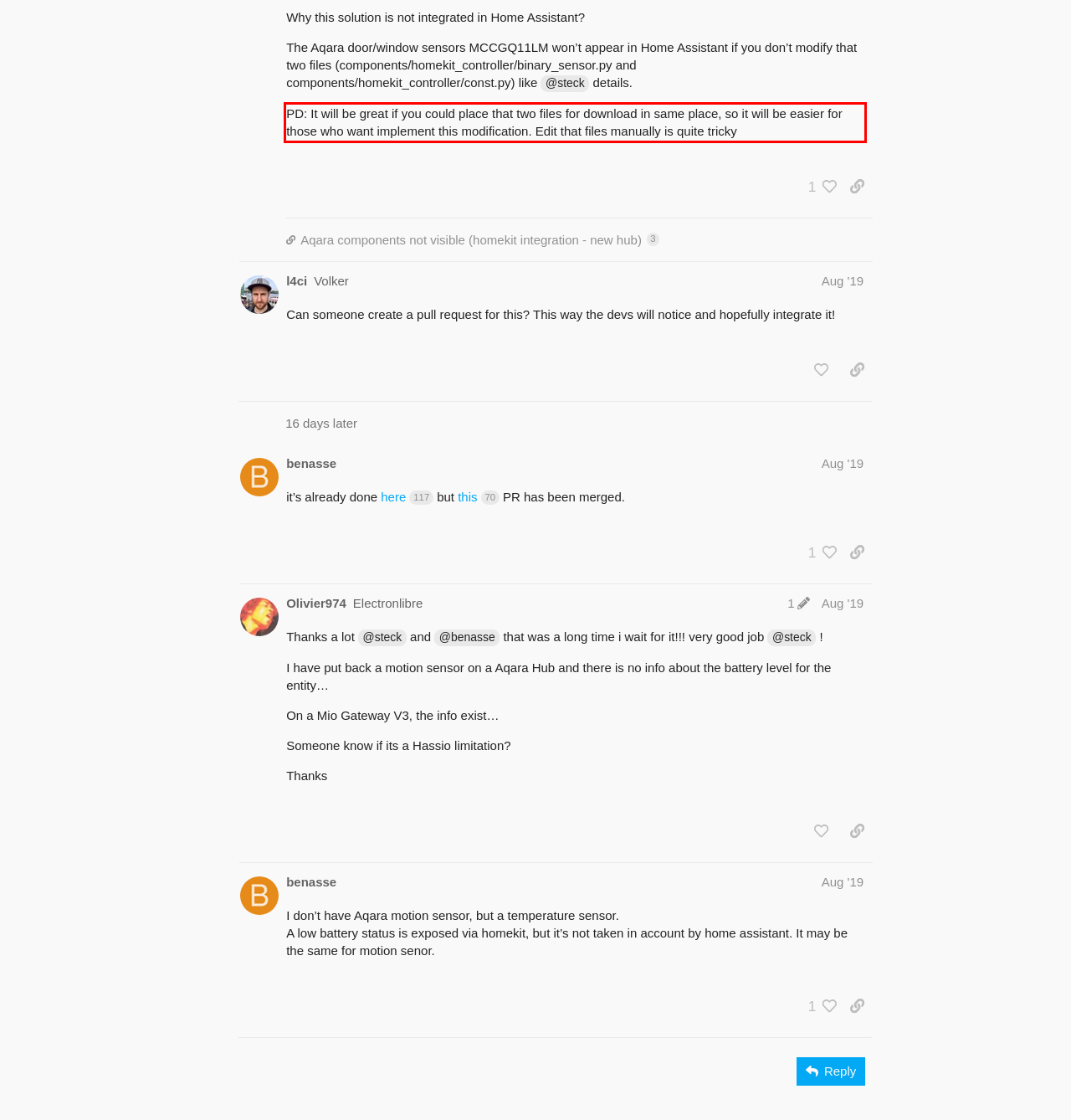Look at the webpage screenshot and recognize the text inside the red bounding box.

PD: It will be great if you could place that two files for download in same place, so it will be easier for those who want implement this modification. Edit that files manually is quite tricky